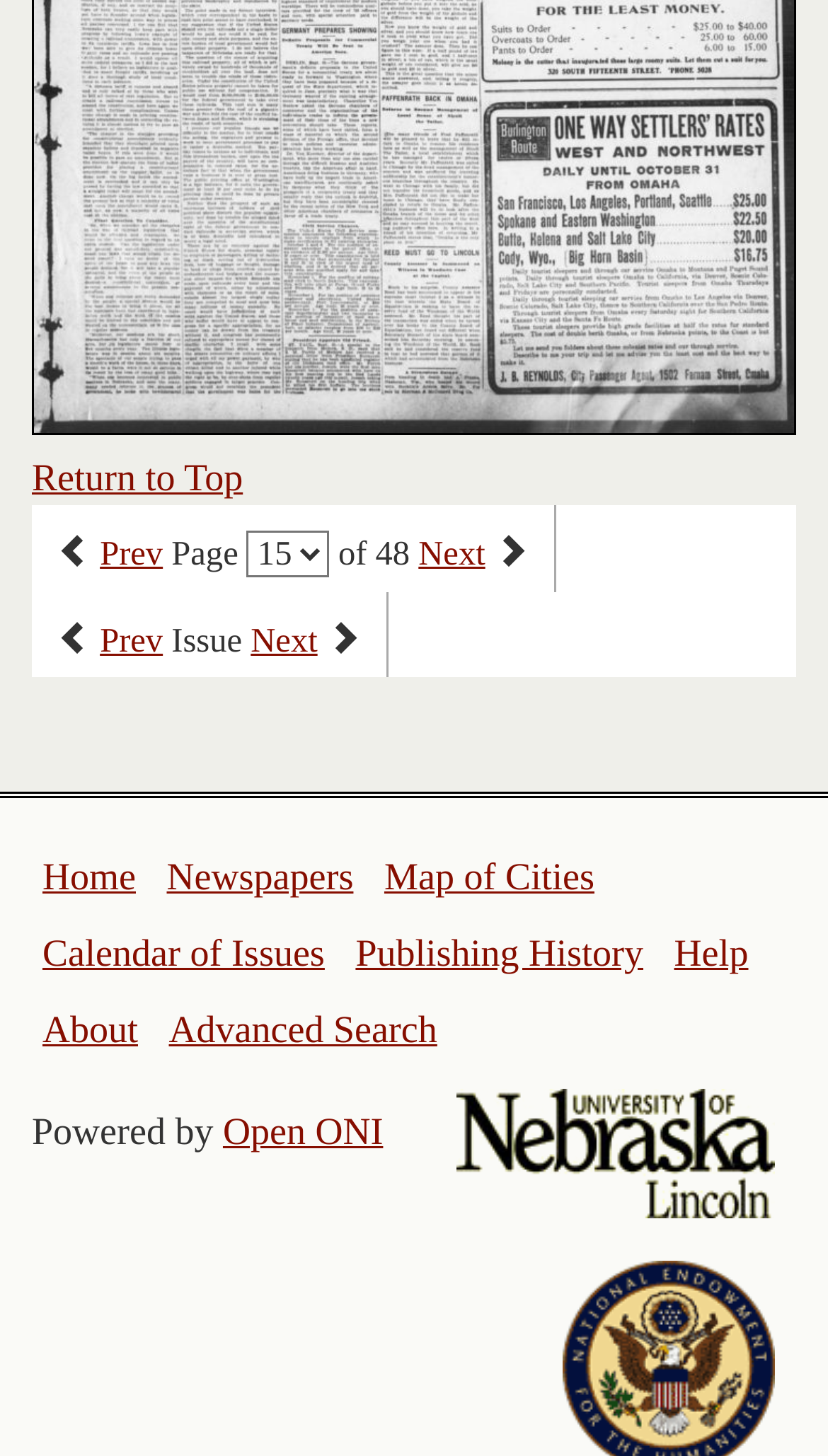What is the purpose of the 'Return to Top' link?
Please give a well-detailed answer to the question.

The 'Return to Top' link is located at the top of the page with a bounding box coordinate of [0.038, 0.313, 0.293, 0.342]. Its purpose is to allow users to quickly navigate back to the top of the page, likely to access the main navigation menu or to start browsing from the beginning.